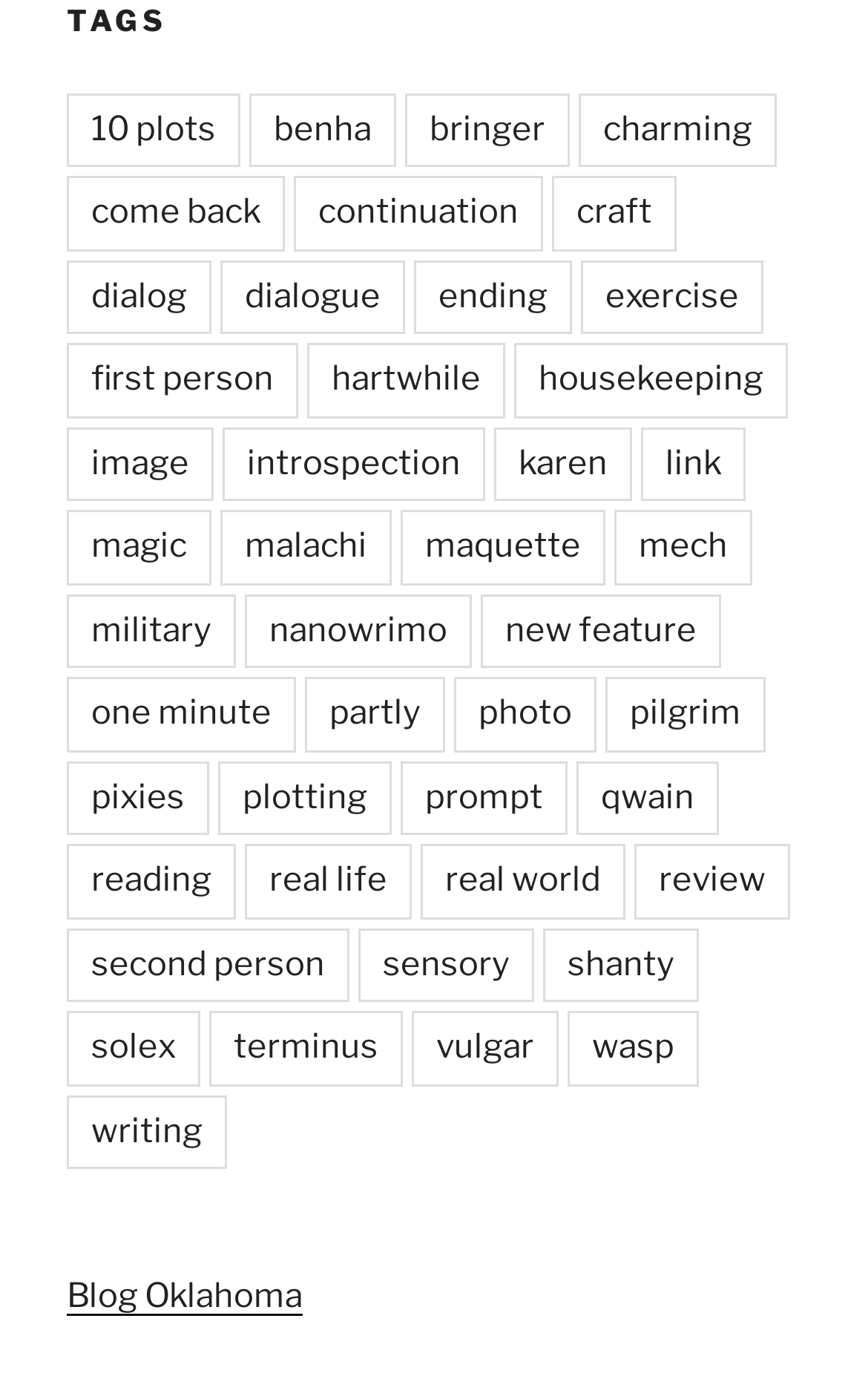Identify the bounding box coordinates of the region I need to click to complete this instruction: "click on '10 plots'".

[0.077, 0.067, 0.277, 0.121]